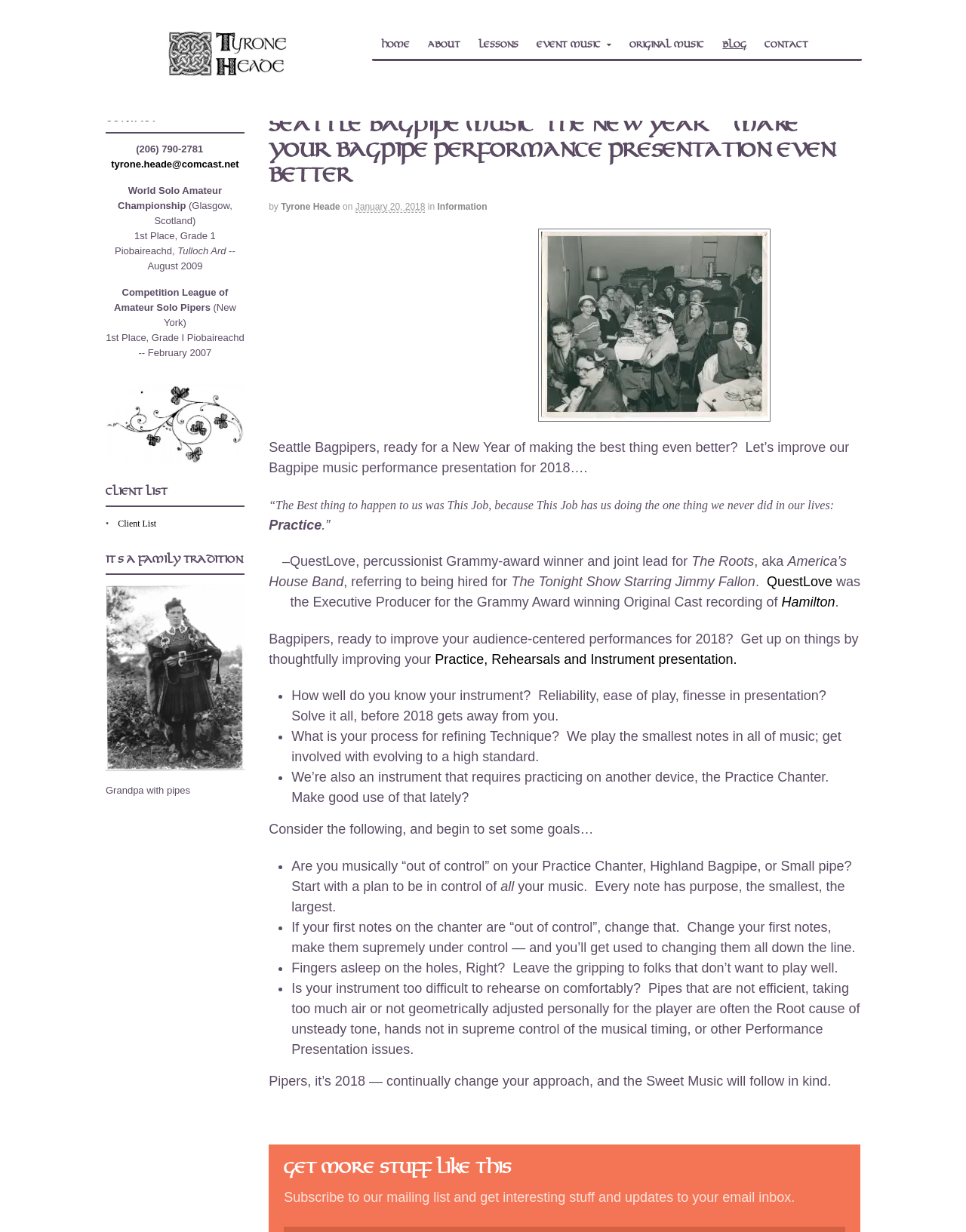Please use the details from the image to answer the following question comprehensively:
What is the phone number mentioned in the webpage?

The phone number can be found in the StaticText element with the text '(206) 790-2781' in the complementary section of the webpage.